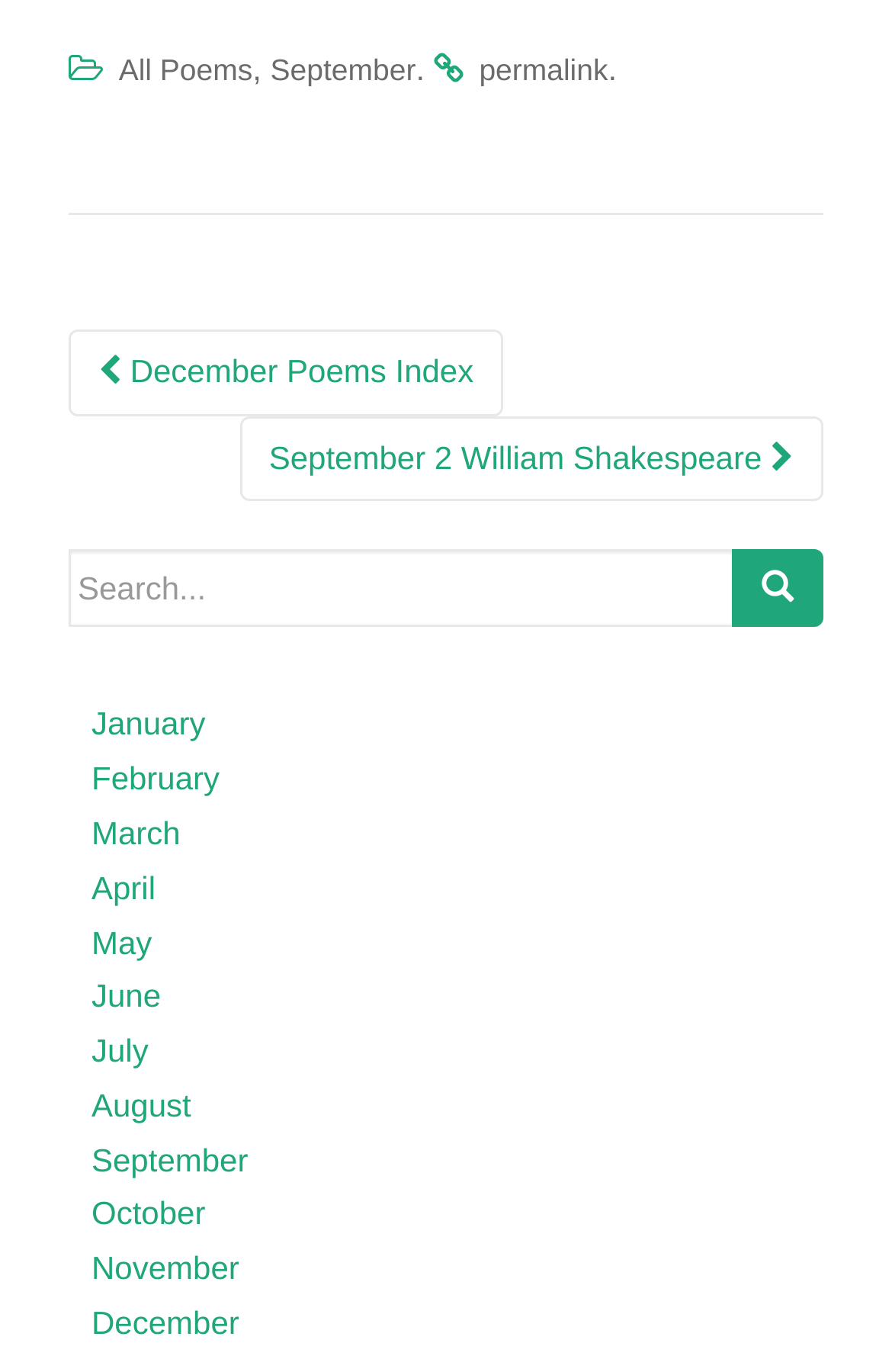What is the icon on the search button?
Provide an in-depth and detailed explanation in response to the question.

I looked at the button element in the layout table and found that it has an icon with the Unicode character ''.